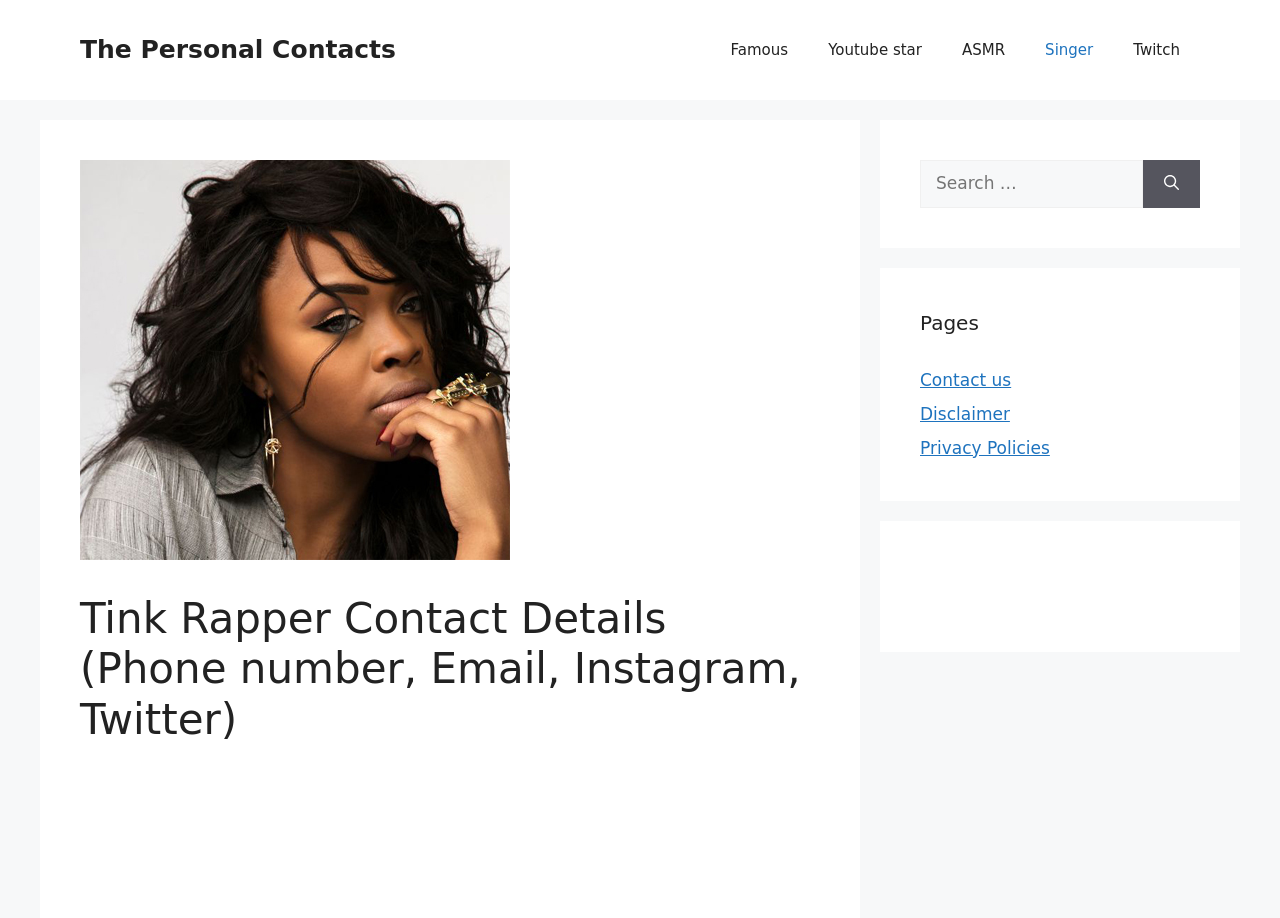Please provide the bounding box coordinates for the element that needs to be clicked to perform the following instruction: "Go to the 'Famous' page". The coordinates should be given as four float numbers between 0 and 1, i.e., [left, top, right, bottom].

[0.555, 0.022, 0.631, 0.087]